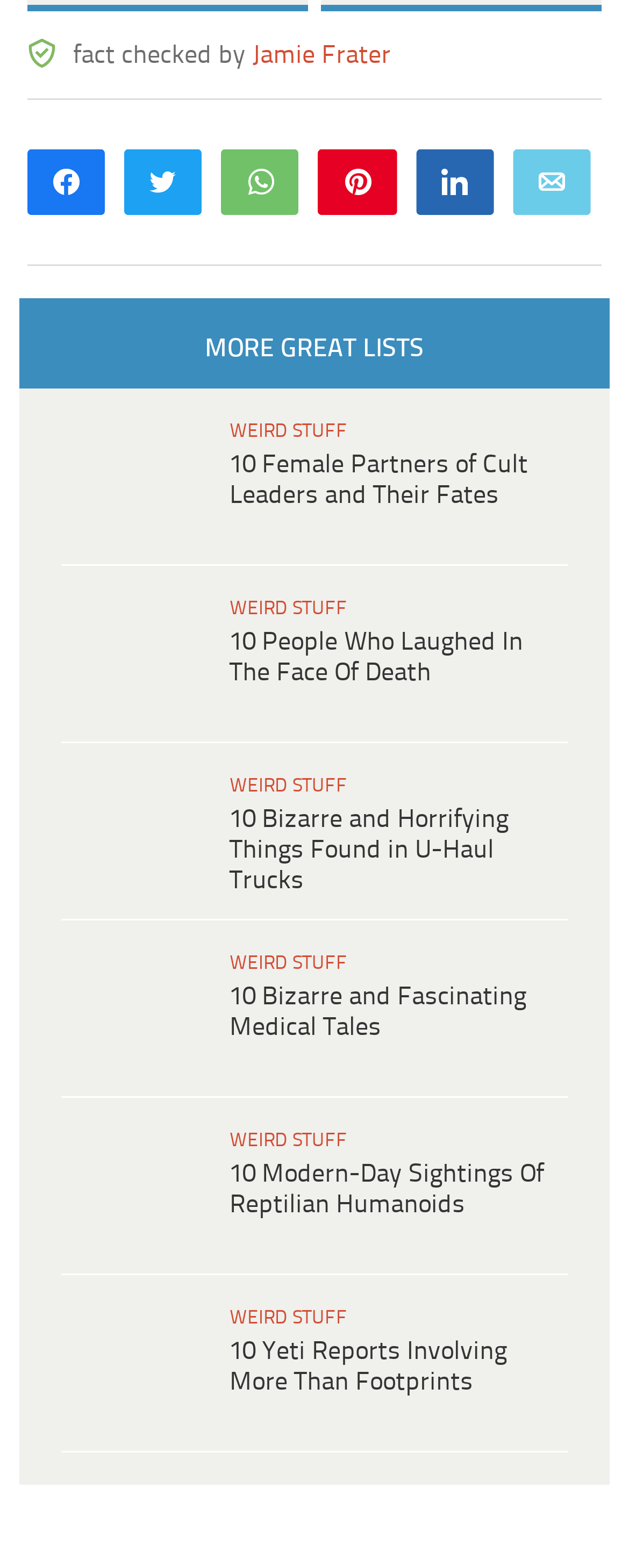Identify the coordinates of the bounding box for the element that must be clicked to accomplish the instruction: "Visit factory tour".

None